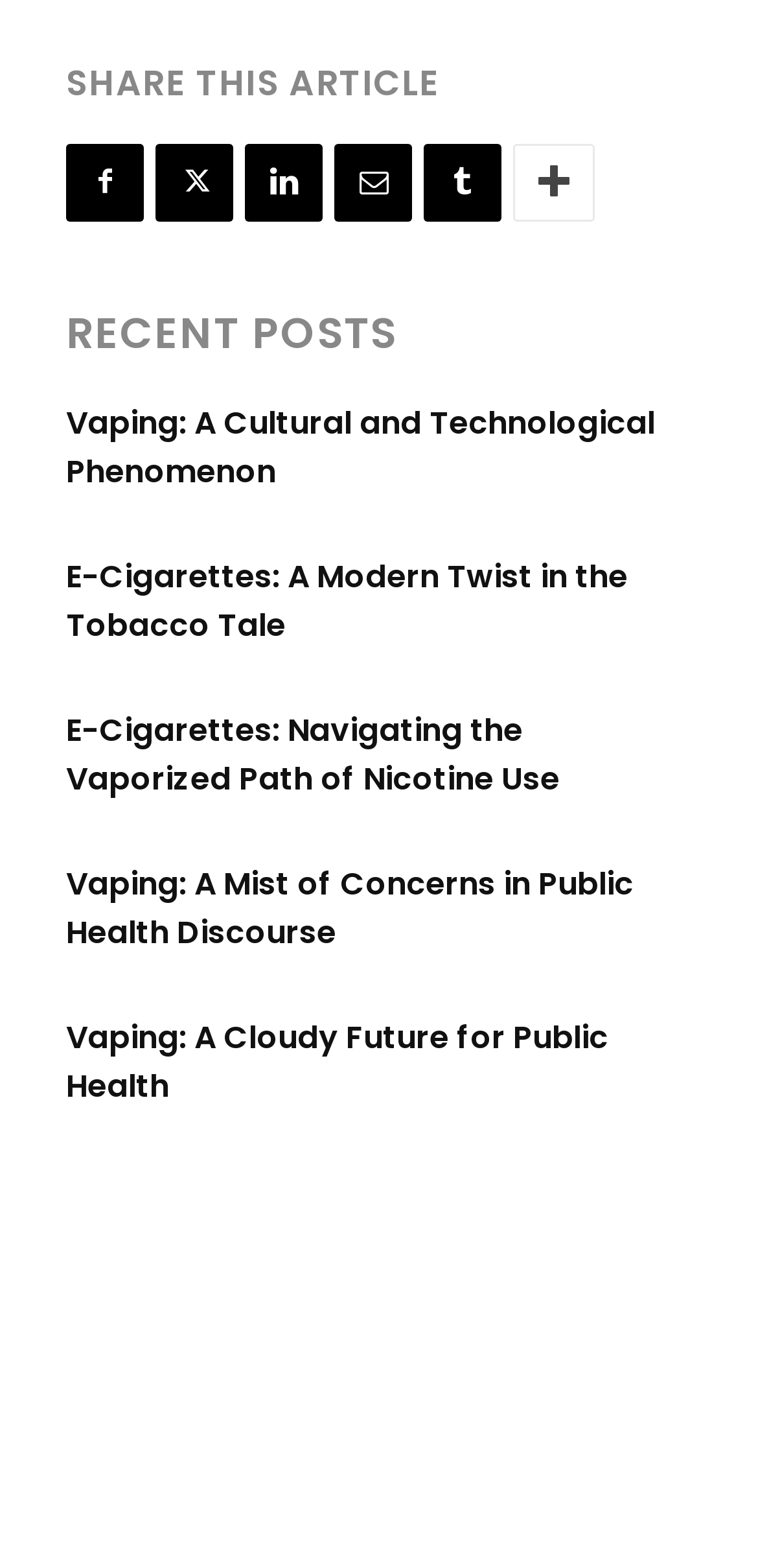Using the image as a reference, answer the following question in as much detail as possible:
What is the purpose of the icons above 'SHARE THIS ARTICLE'?

The icons above 'SHARE THIS ARTICLE' are social media icons, which allow users to share the article on different platforms. This is a common feature on many websites, allowing users to easily share content with others.